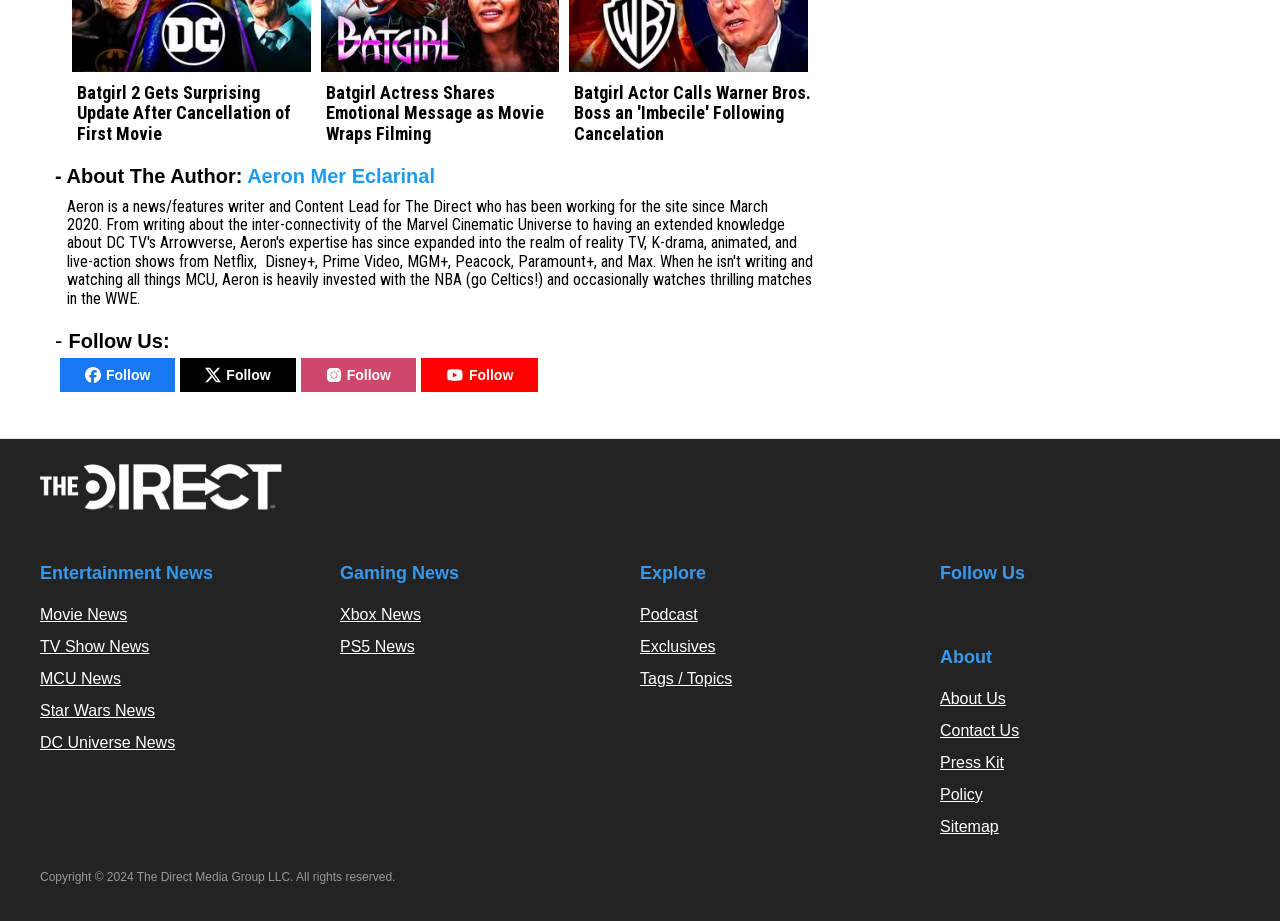What is the author of the article?
Kindly give a detailed and elaborate answer to the question.

I found the author's name by looking at the 'About The Author' section, which is located at the top of the webpage. The author's name is 'Aeron Mer Eclarinal', which is a link.